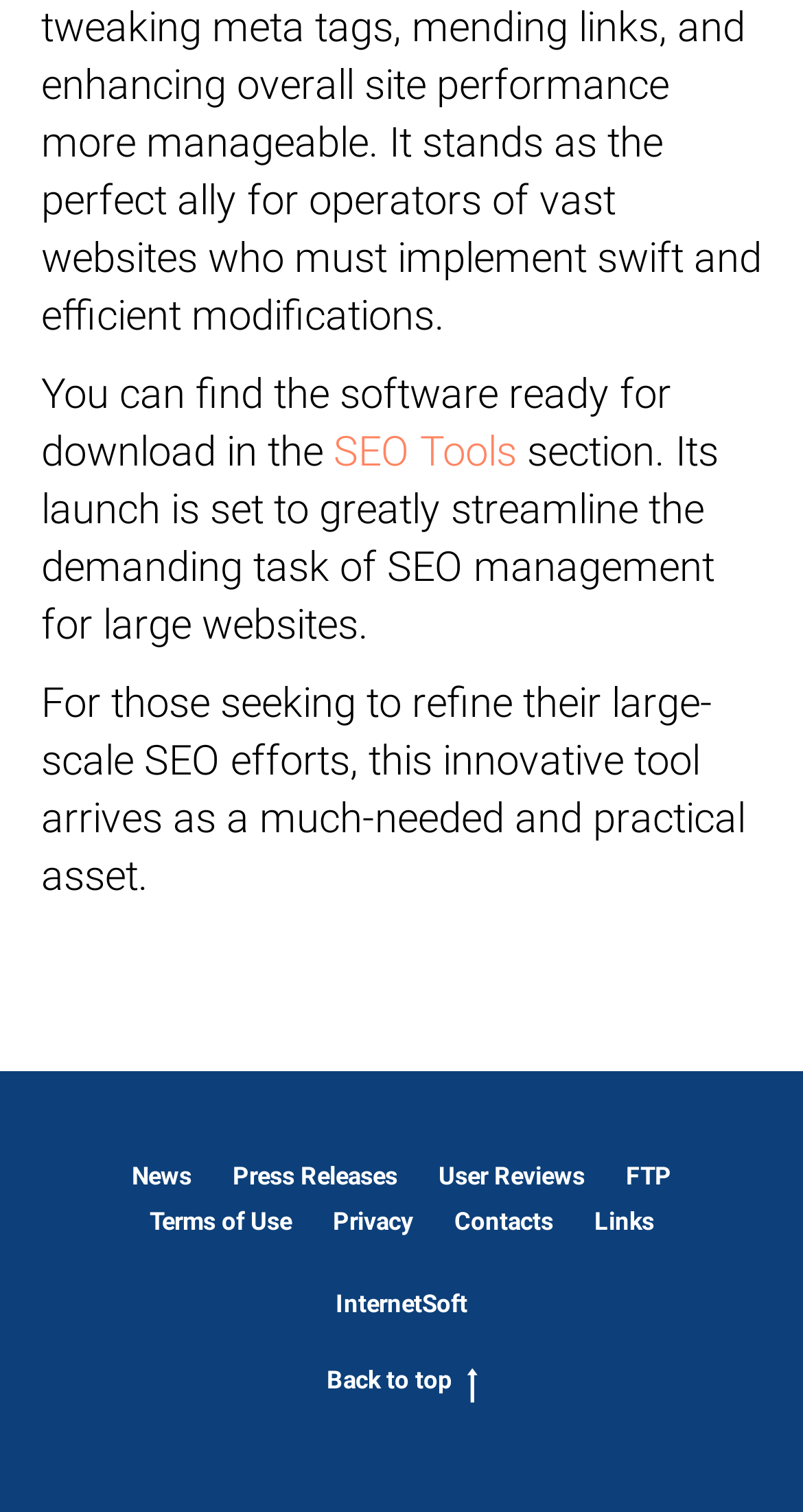Please identify the bounding box coordinates of the element I should click to complete this instruction: 'Click News'. The coordinates should be given as four float numbers between 0 and 1, like this: [left, top, right, bottom].

[0.164, 0.769, 0.238, 0.788]